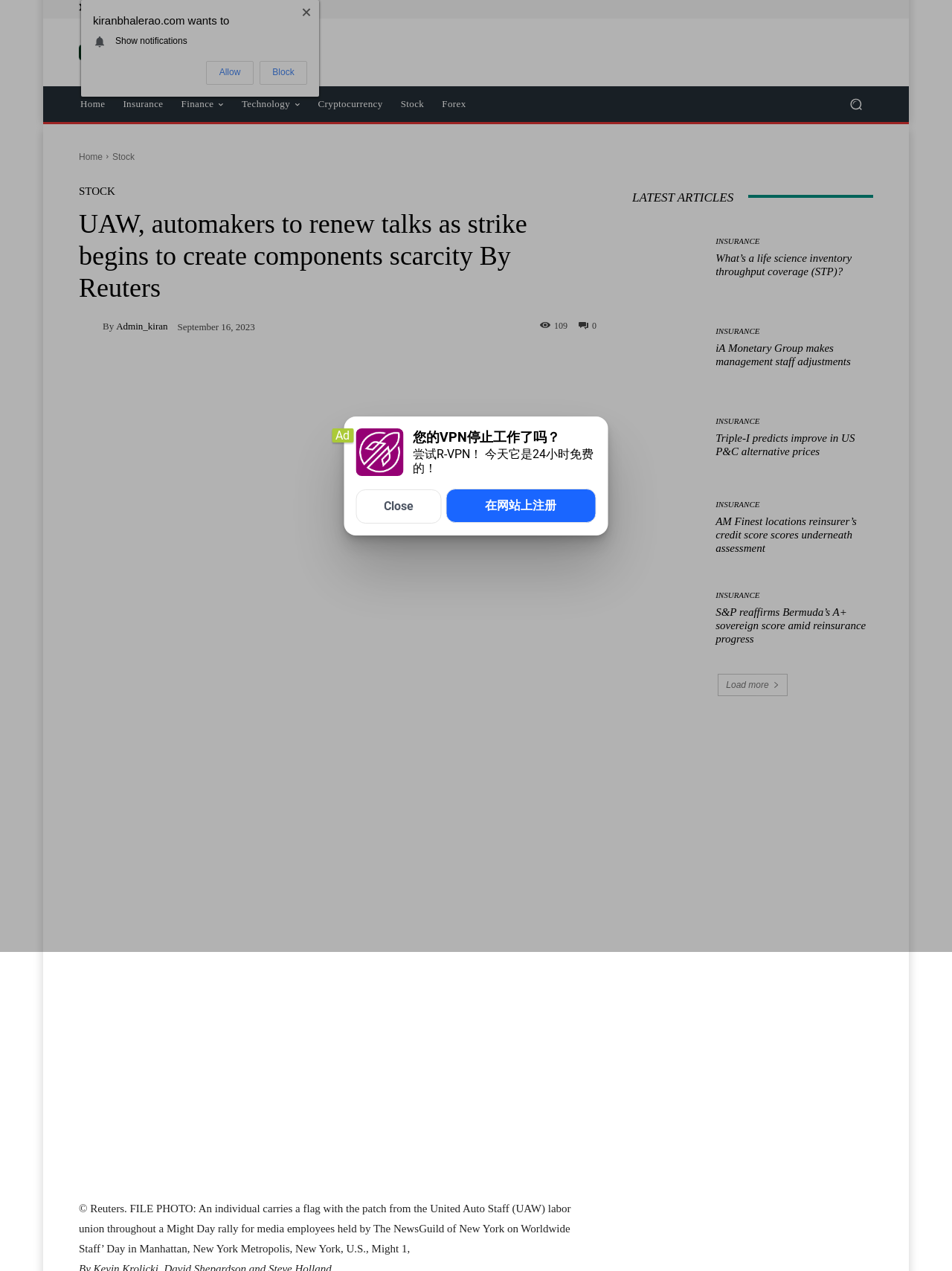What is the name of the labor union in the photo?
Based on the screenshot, answer the question with a single word or phrase.

United Auto Staff (UAW)